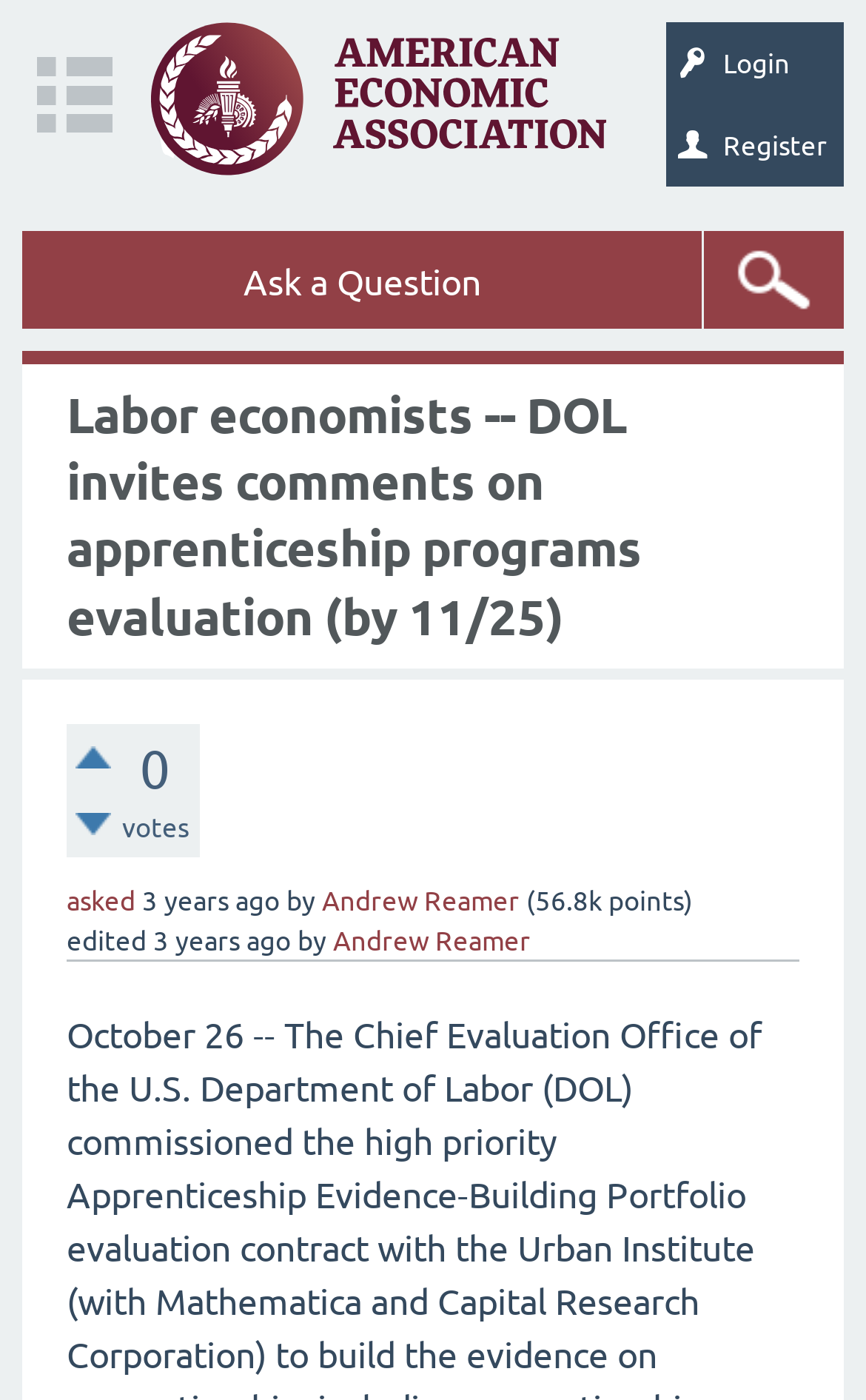Please pinpoint the bounding box coordinates for the region I should click to adhere to this instruction: "View the details of the post".

[0.077, 0.274, 0.741, 0.461]